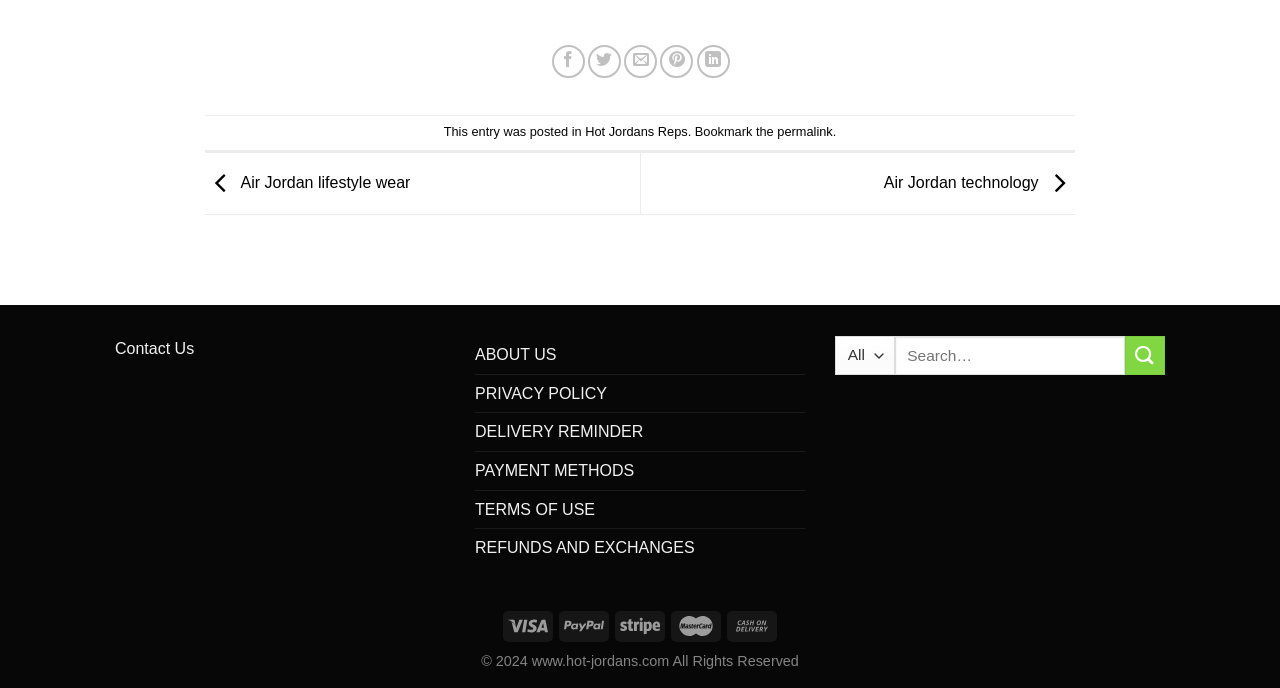Answer this question using a single word or a brief phrase:
What is the purpose of the links at the top?

Sharing